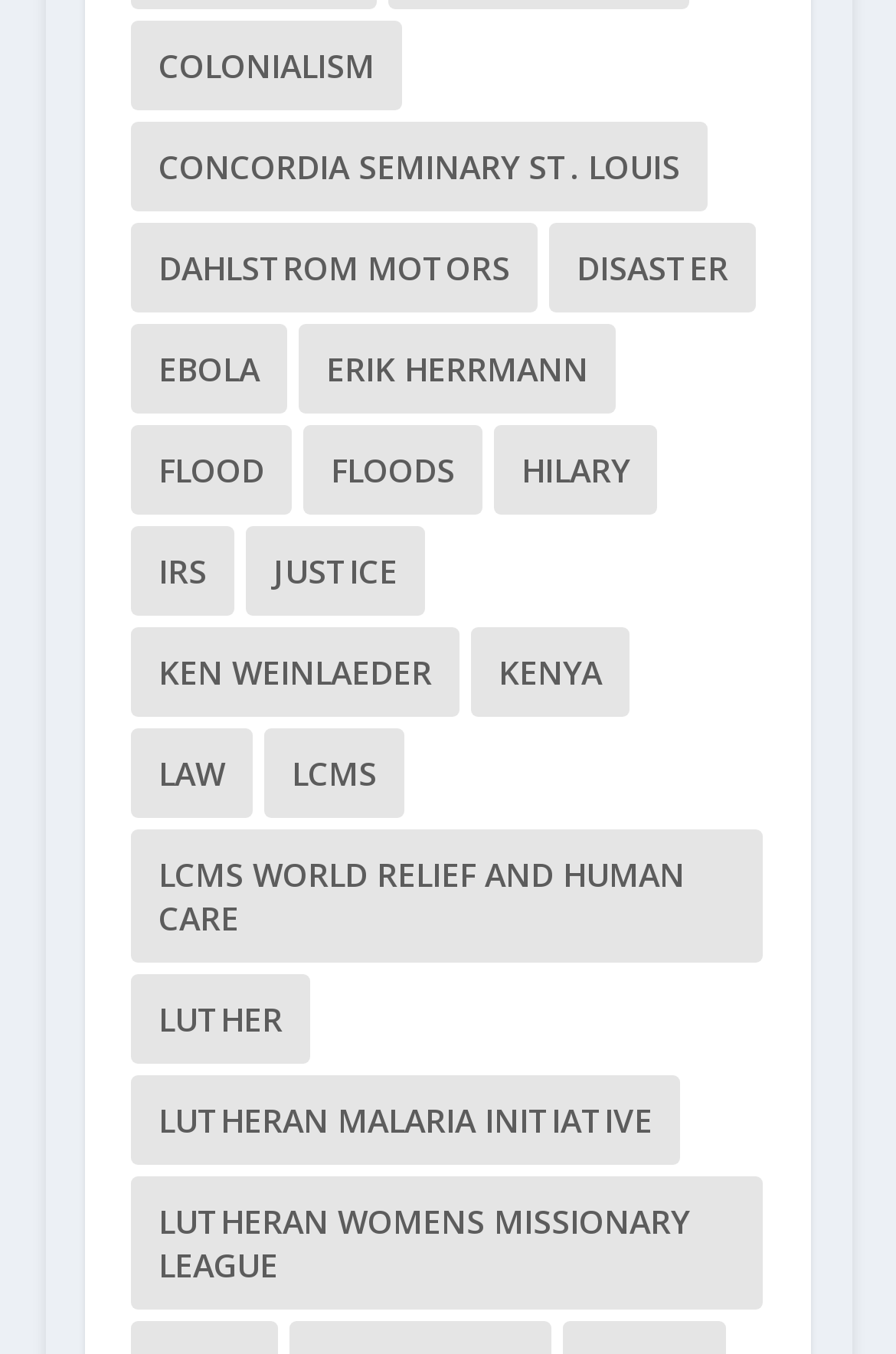Identify the bounding box coordinates for the UI element described as follows: Concordia Seminary St. Louis. Use the format (top-left x, top-left y, bottom-right x, bottom-right y) and ensure all values are floating point numbers between 0 and 1.

[0.146, 0.09, 0.79, 0.156]